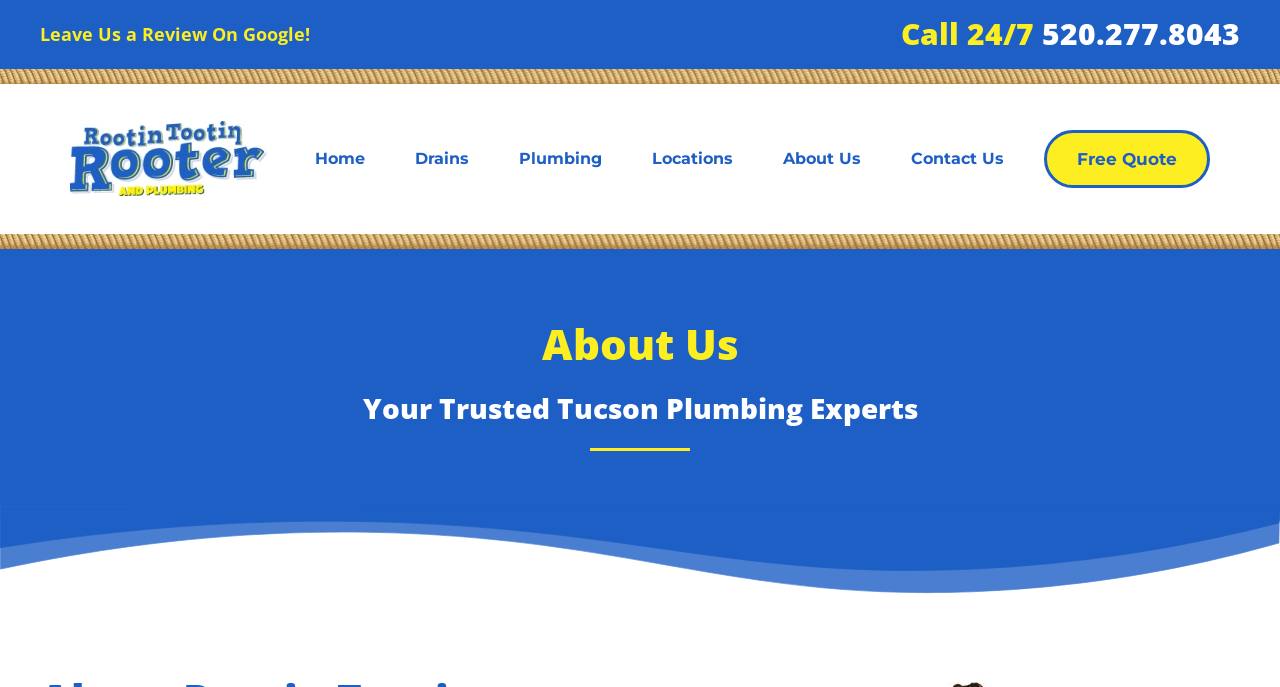Locate the coordinates of the bounding box for the clickable region that fulfills this instruction: "Go back to home".

[0.055, 0.144, 0.209, 0.318]